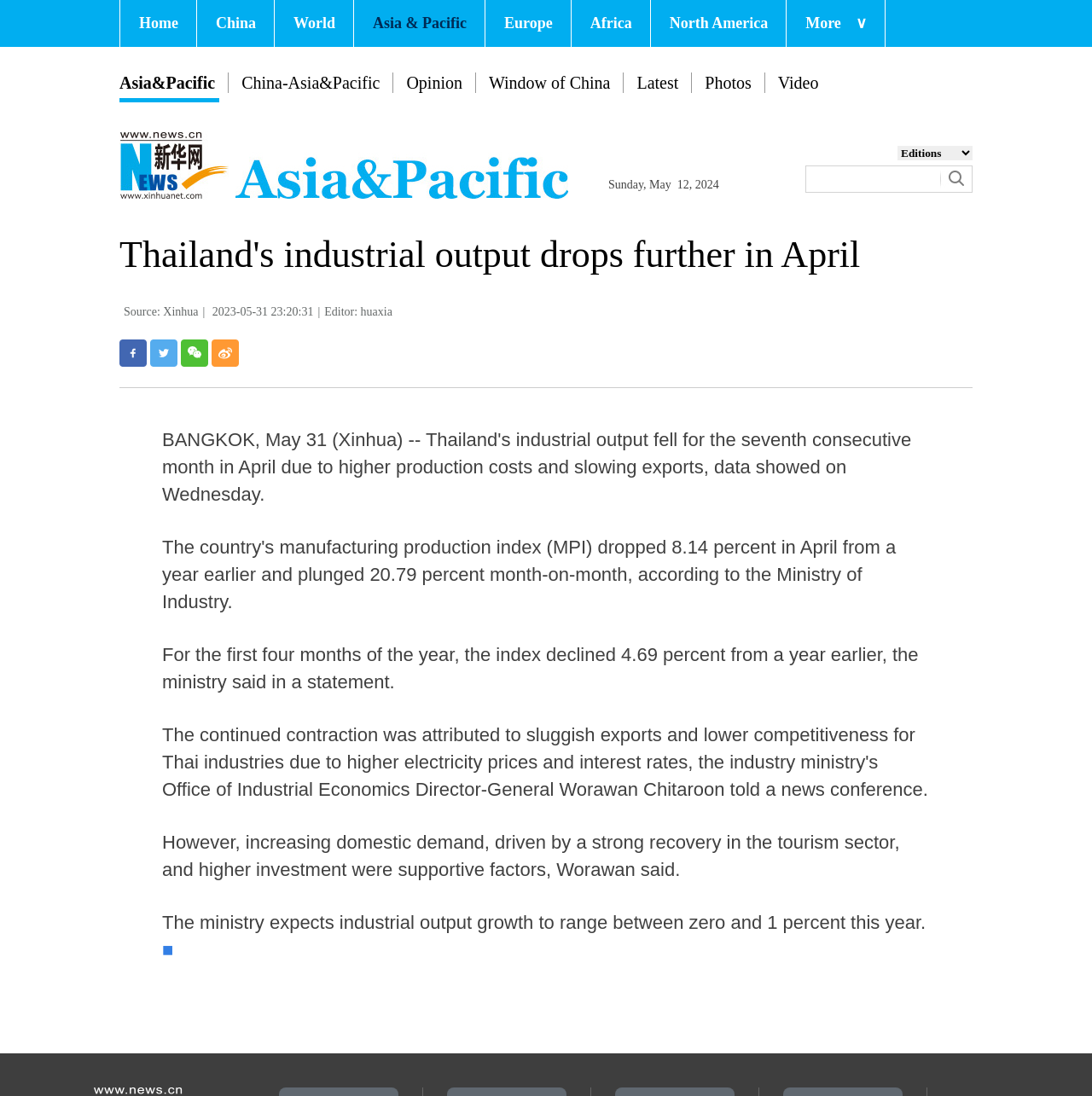What is the source of the article?
Look at the webpage screenshot and answer the question with a detailed explanation.

I found the source of the article by looking at the text below the title, which says 'Source: Xinhua'.